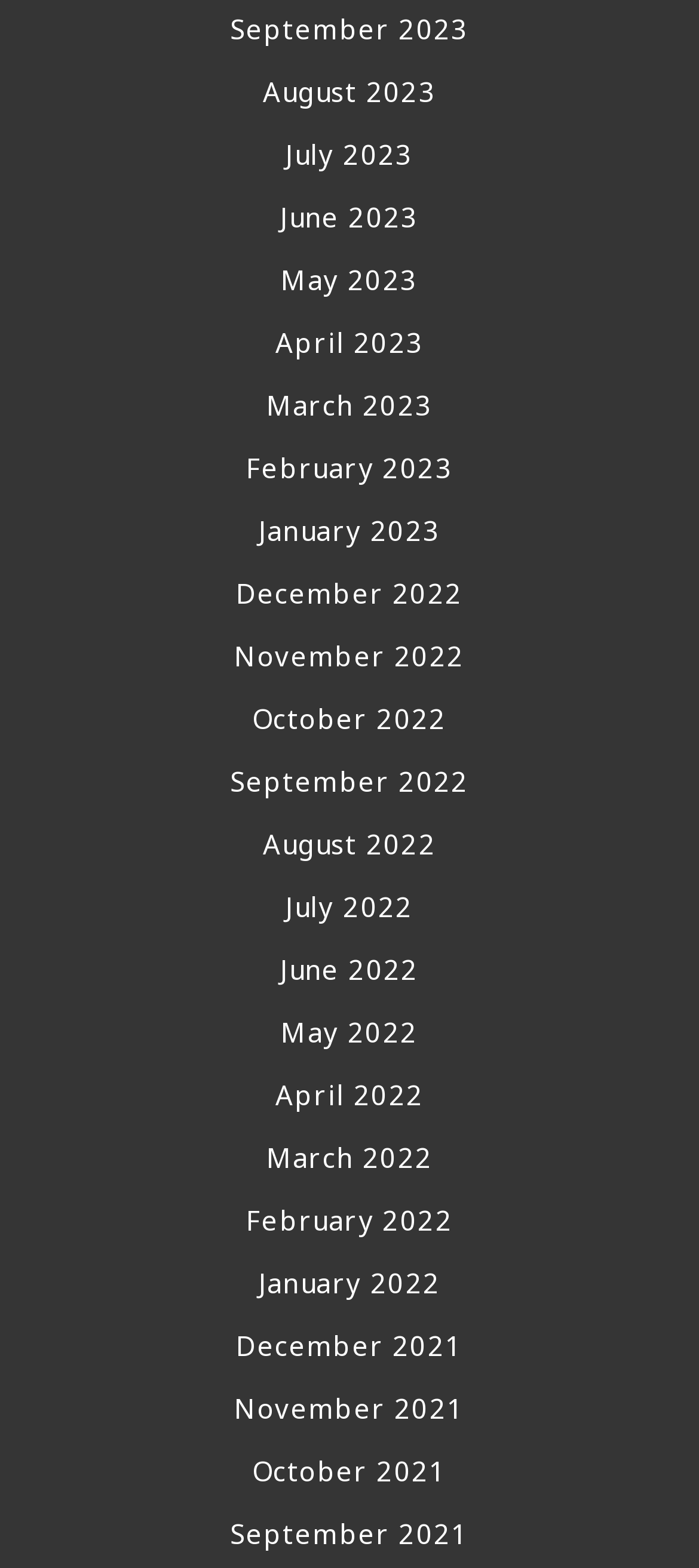Locate the bounding box coordinates of the region to be clicked to comply with the following instruction: "go to July 2022". The coordinates must be four float numbers between 0 and 1, in the form [left, top, right, bottom].

[0.05, 0.558, 0.95, 0.598]